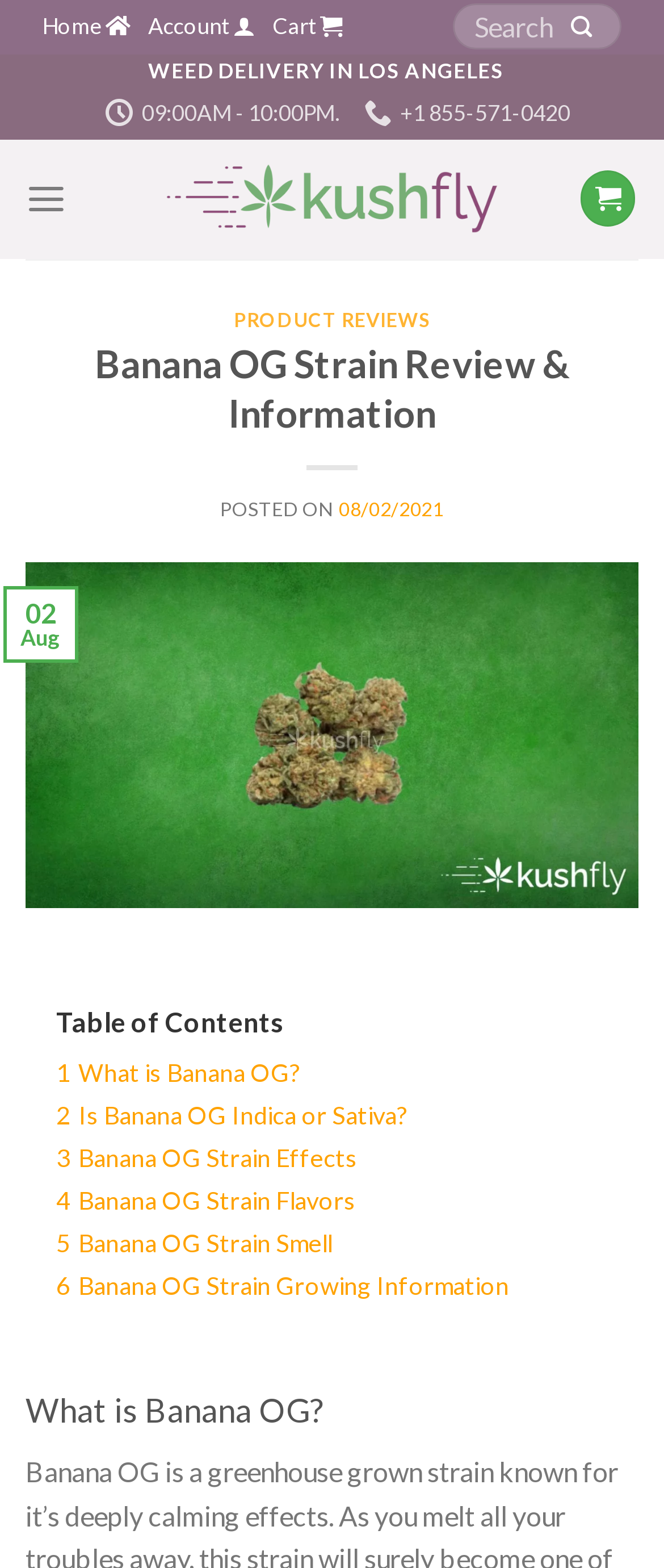Using the given element description, provide the bounding box coordinates (top-left x, top-left y, bottom-right x, bottom-right y) for the corresponding UI element in the screenshot: +1 855-571-0420

[0.548, 0.056, 0.859, 0.089]